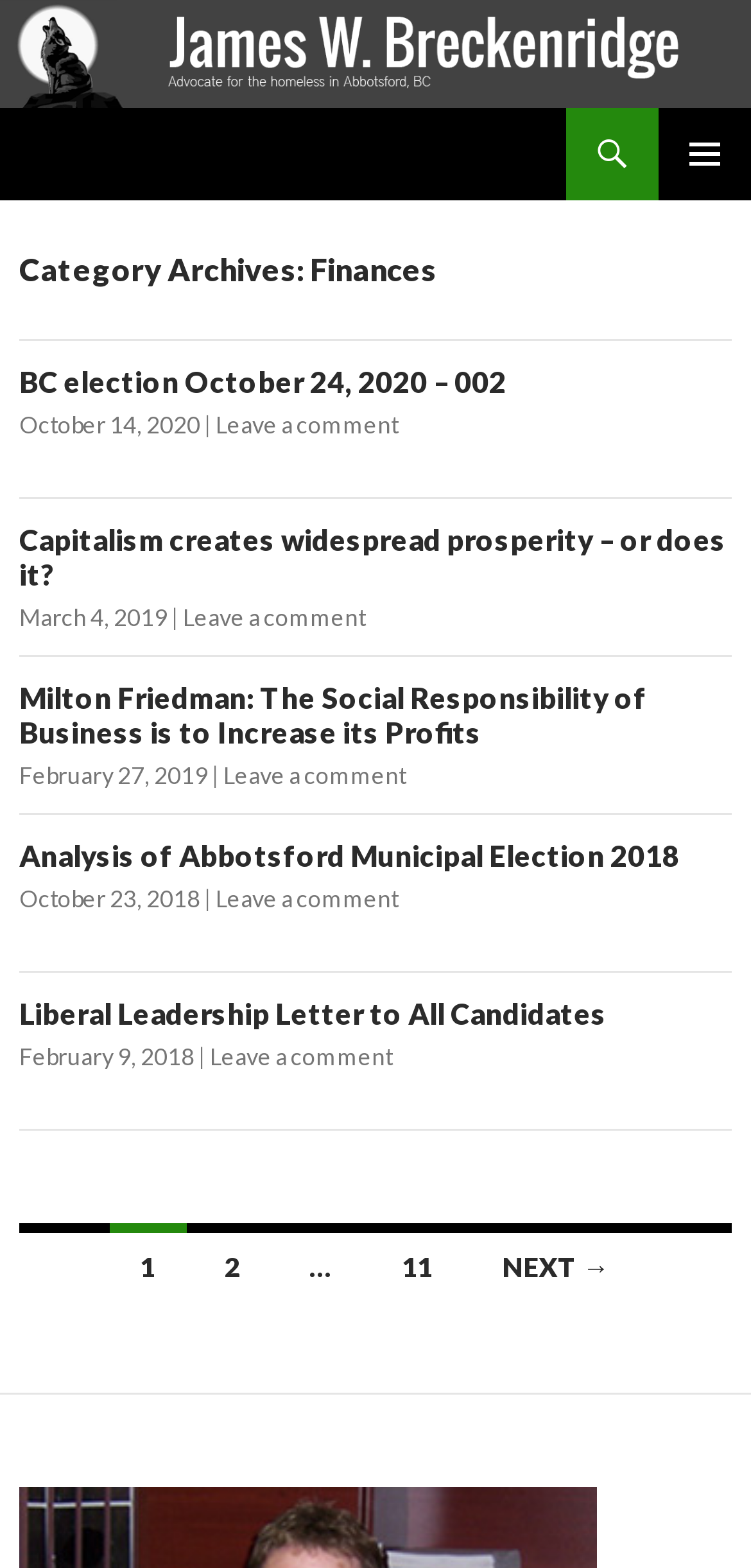Please determine the bounding box coordinates of the section I need to click to accomplish this instruction: "leave a comment on the article 'Capitalism creates widespread prosperity – or does it?'".

[0.244, 0.384, 0.487, 0.403]